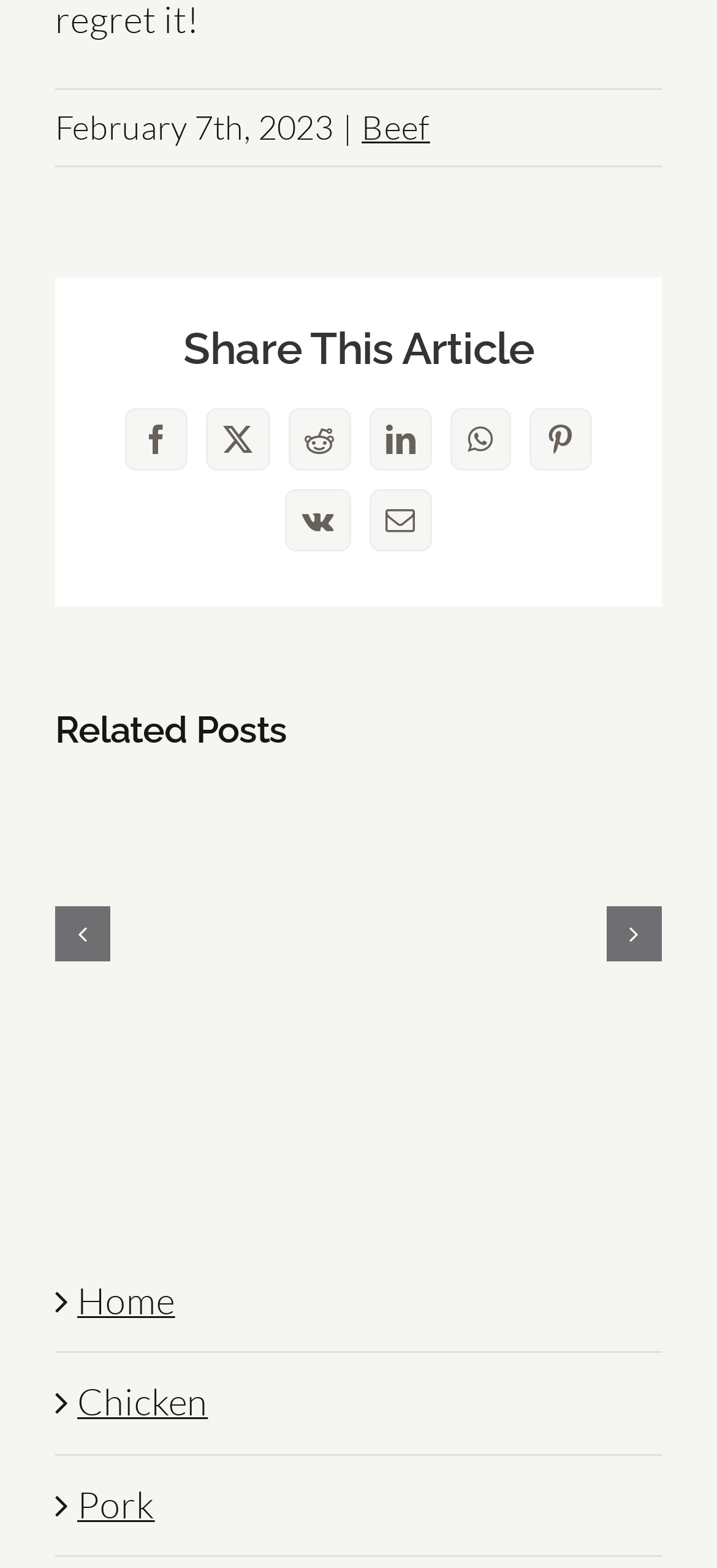Based on the element description Habanero Beef Jerky, identify the bounding box coordinates for the UI element. The coordinates should be in the format (top-left x, top-left y, bottom-right x, bottom-right y) and within the 0 to 1 range.

[0.724, 0.514, 0.823, 0.56]